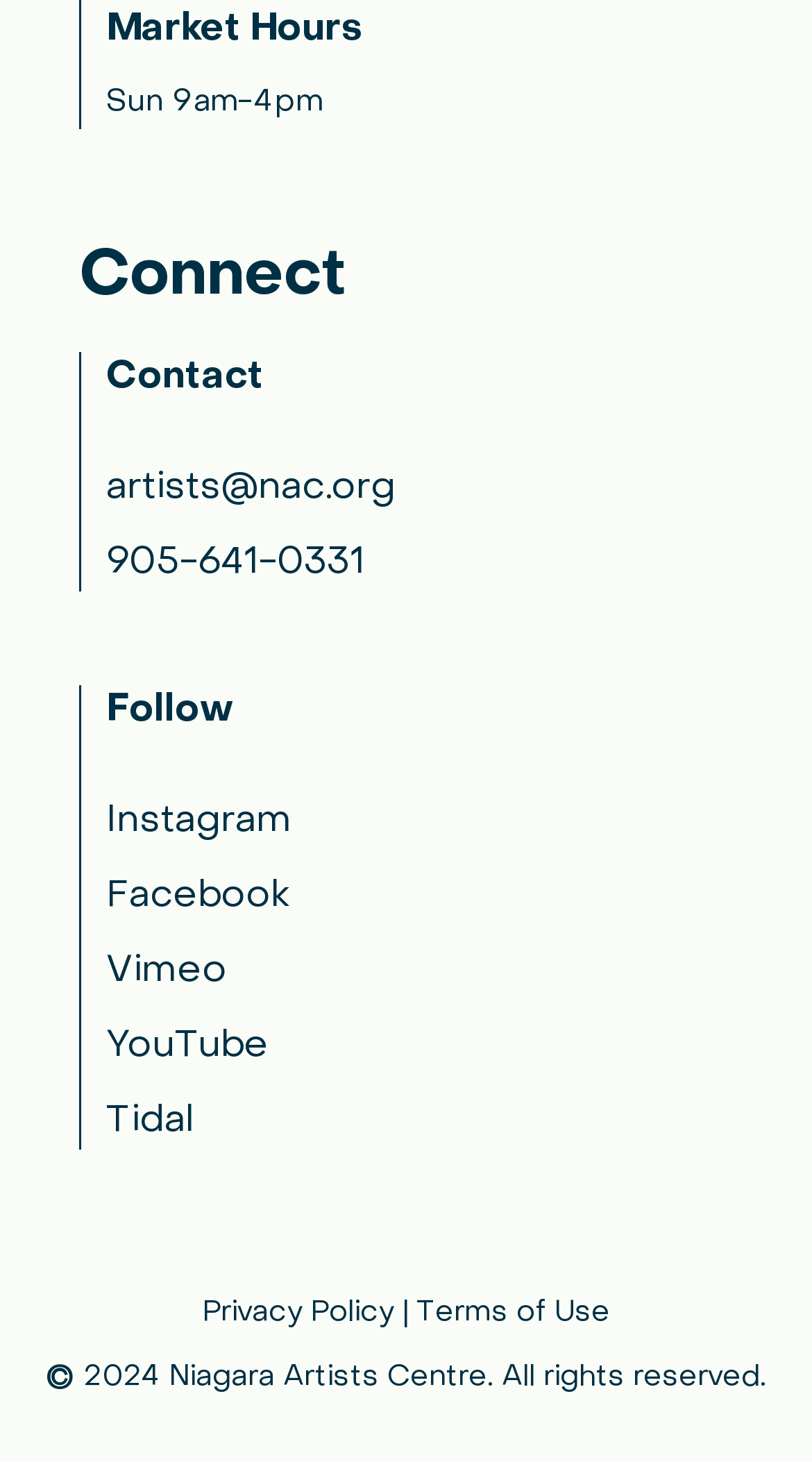Pinpoint the bounding box coordinates of the clickable area needed to execute the instruction: "Call 905-641-0331". The coordinates should be specified as four float numbers between 0 and 1, i.e., [left, top, right, bottom].

[0.13, 0.367, 0.448, 0.404]